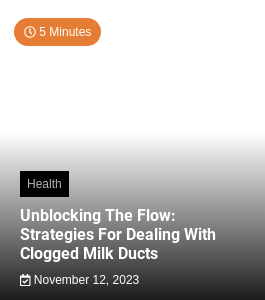When was the article published?
Answer the question using a single word or phrase, according to the image.

November 12, 2023